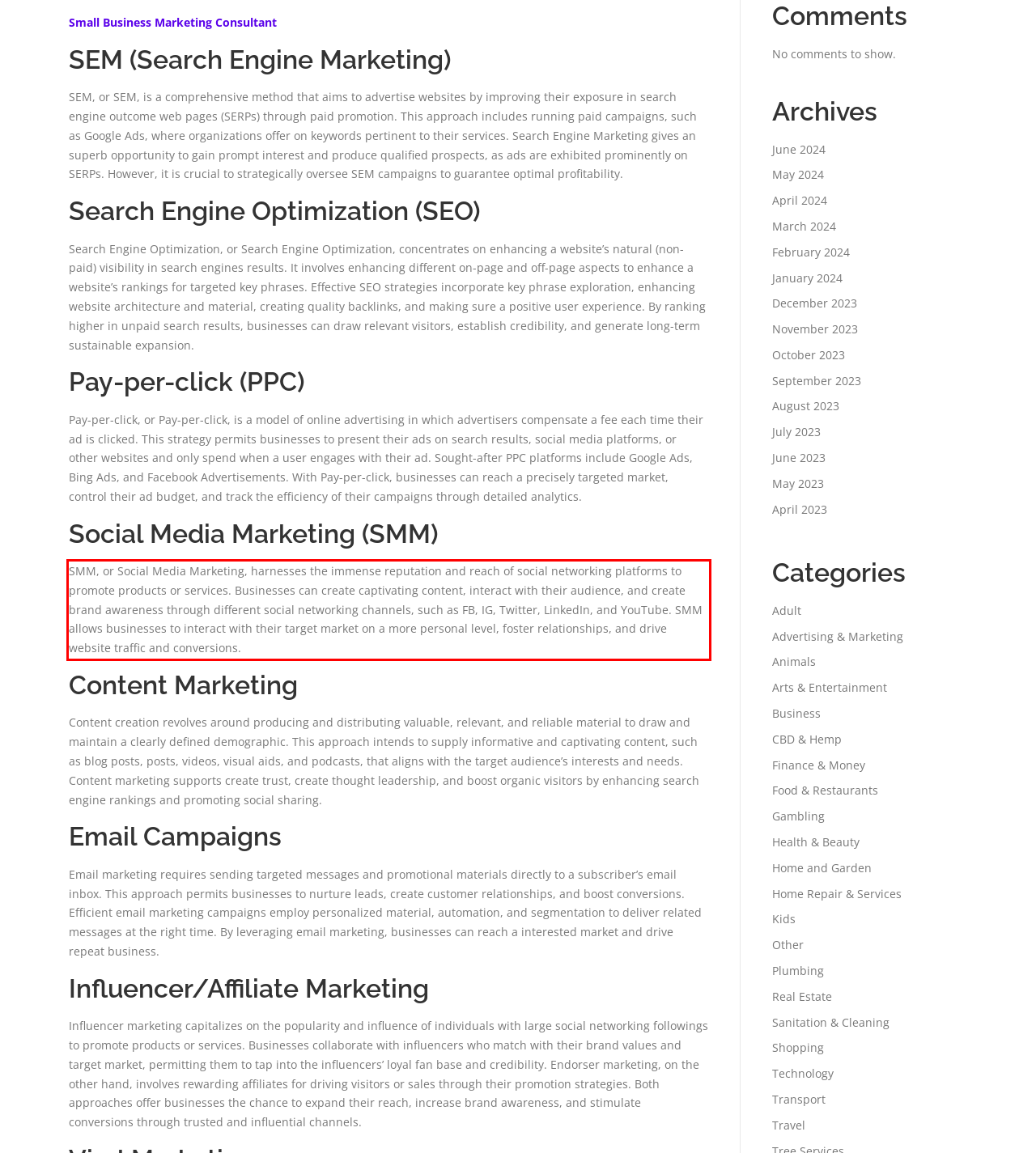Using the provided webpage screenshot, recognize the text content in the area marked by the red bounding box.

SMM, or Social Media Marketing, harnesses the immense reputation and reach of social networking platforms to promote products or services. Businesses can create captivating content, interact with their audience, and create brand awareness through different social networking channels, such as FB, IG, Twitter, LinkedIn, and YouTube. SMM allows businesses to interact with their target market on a more personal level, foster relationships, and drive website traffic and conversions.